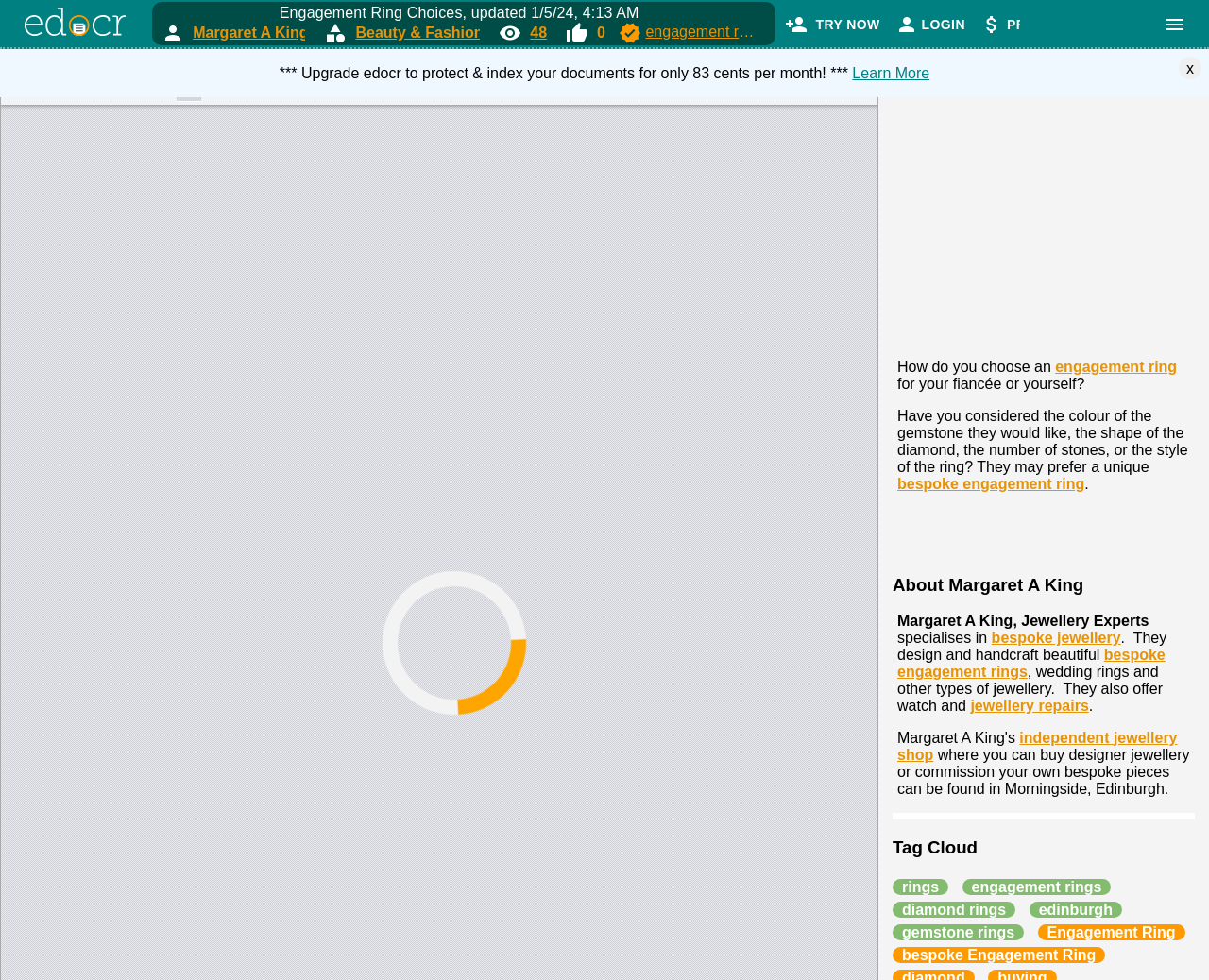Find the bounding box coordinates for the UI element whose description is: "parent_node: edocr title="Expand viewer"". The coordinates should be four float numbers between 0 and 1, in the format [left, top, right, bottom].

[0.71, 0.049, 0.726, 0.074]